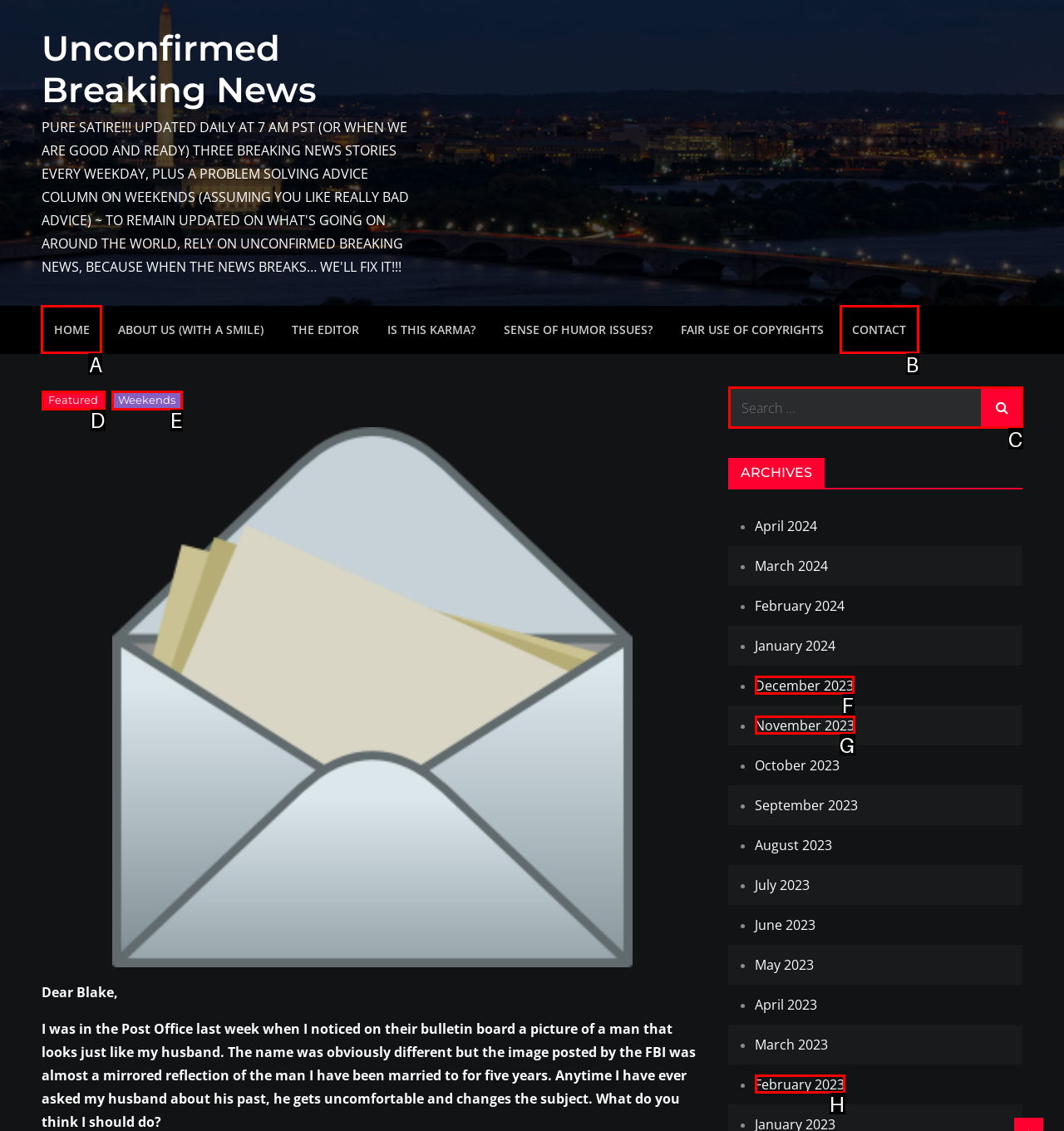Identify the HTML element you need to click to achieve the task: Click on the 'HOME' link. Respond with the corresponding letter of the option.

A